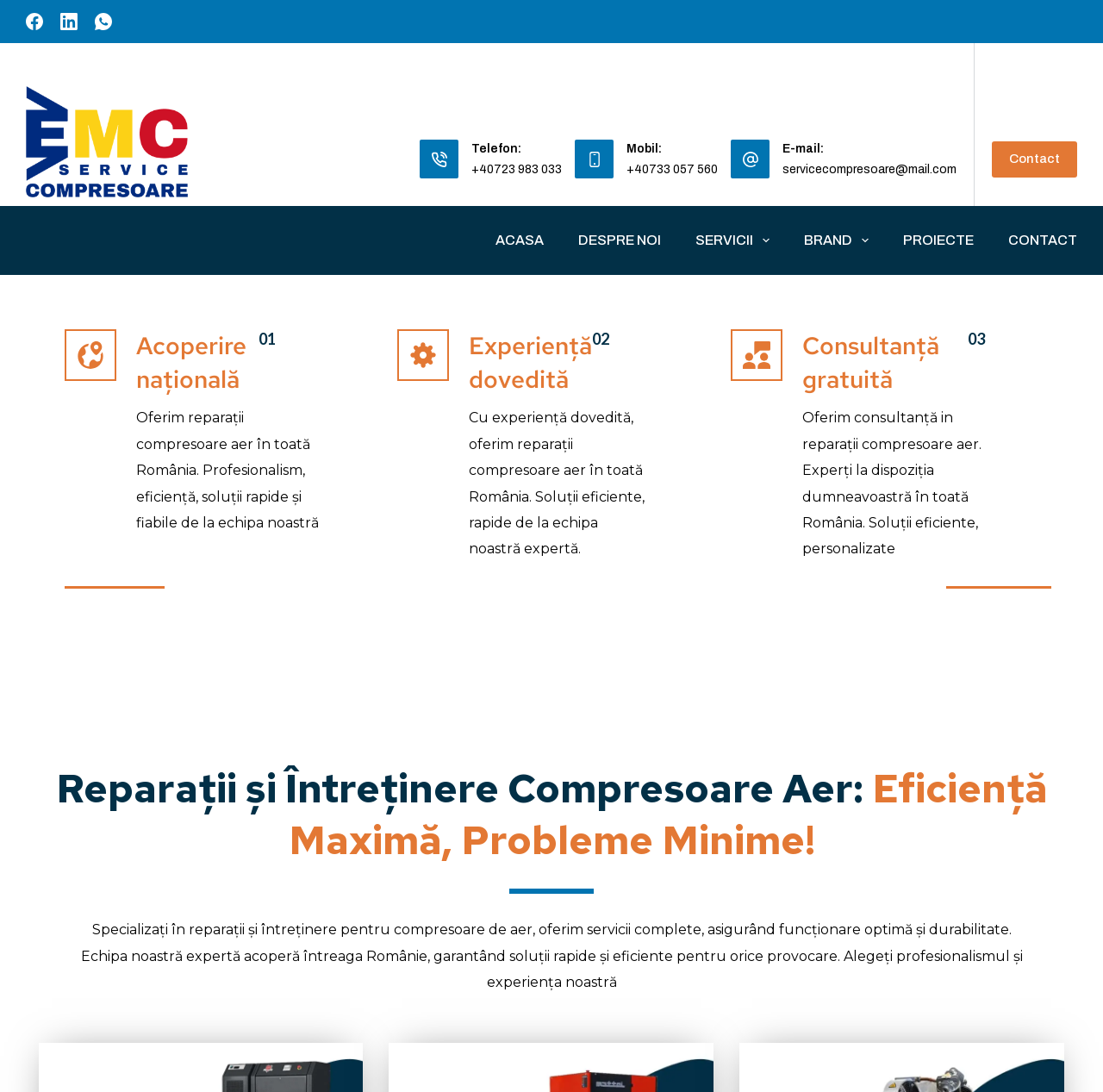Identify the bounding box coordinates of the area you need to click to perform the following instruction: "Get a free consultation".

[0.727, 0.301, 0.895, 0.363]